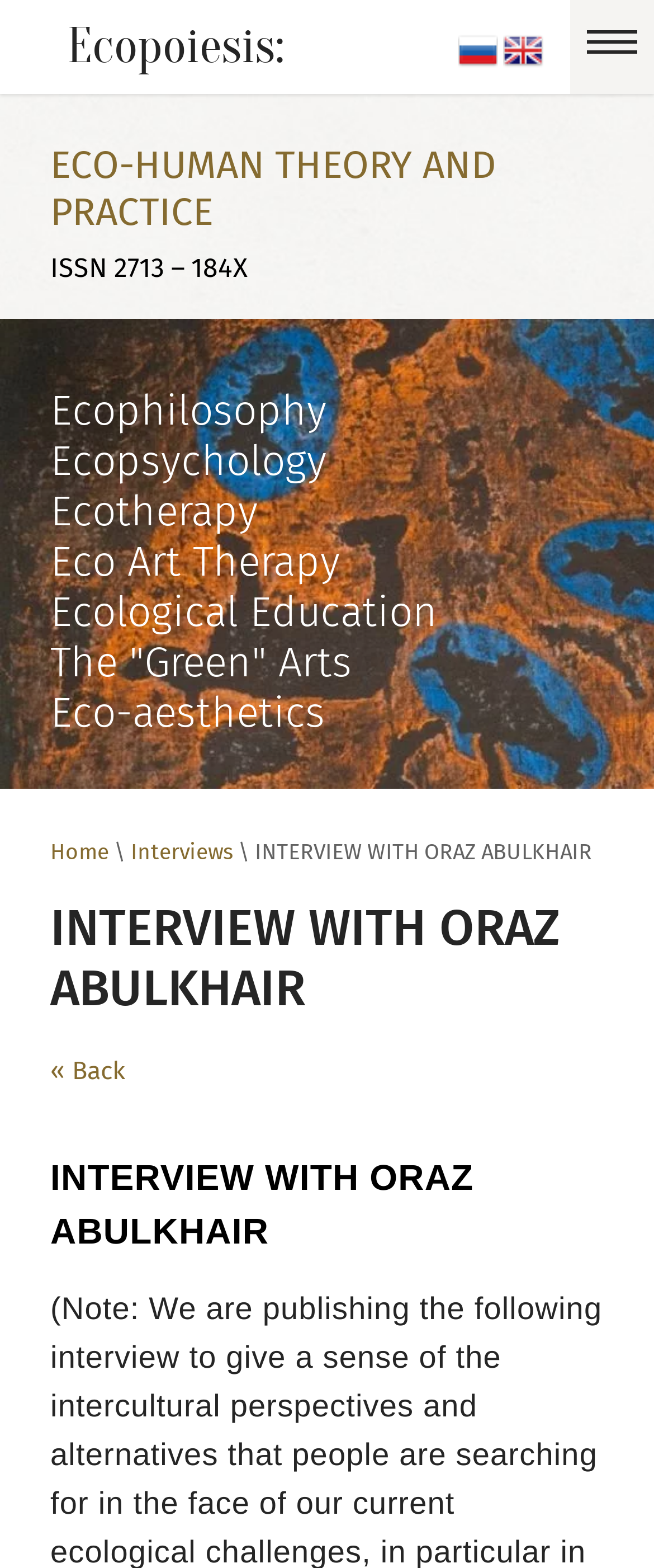Can you extract the headline from the webpage for me?

INTERVIEW WITH ORAZ ABULKHAIR